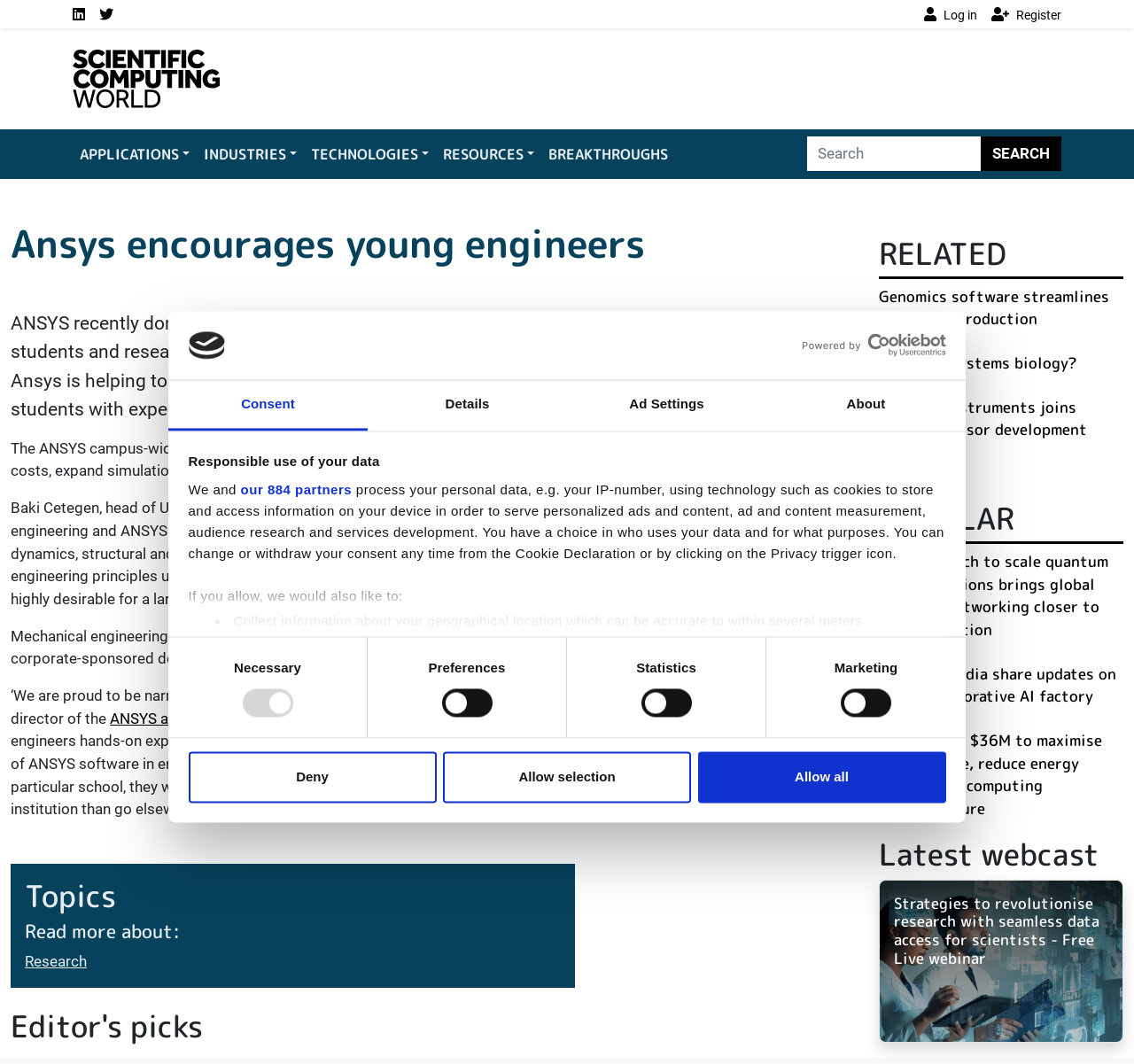Write an extensive caption that covers every aspect of the webpage.

This webpage is about Ansys encouraging young engineers, with a focus on a recent donation of a campus-wide license to the University of Connecticut. The page is divided into several sections. At the top, there is a banner with social media links and a login/register section. Below that, there is a navigation menu with links to various sections of the website, including "Applications", "Industries", "Technologies", "Resources", and "Breakthroughs".

The main content of the page is an article about Ansys' donation to the University of Connecticut, which provides students and researchers with access to leading simulation software. The article describes how this donation will help promote STEM skills and equip students with experience in using real-world software.

To the right of the article, there is a section with links to related articles, including "Genomics software streamlines detergent production", "Upgraded systems biology?", and "National Instruments joins microprocessor development community". Below that, there is a section with popular articles, including "New approach to scale quantum communications brings global quantum networking closer to implementation", "Dell and Nvidia share updates on their collaborative AI factory", and "NSF invests $36M to maximise performance, reduce energy demands of computing infrastructure".

At the bottom of the page, there is a section with a heading "Latest webcast" and a link to a free live webinar on "Strategies to revolutionise research with seamless data access for scientists".

In the middle of the page, there is a dialog box with a heading "Responsible use of your data" and a description of how the website uses cookies and processes personal data. There are also several checkboxes for users to select their consent preferences.

There are several images on the page, including a logo at the top, an image of a laboratory in the "Latest webcast" section, and several icons in the navigation menu.